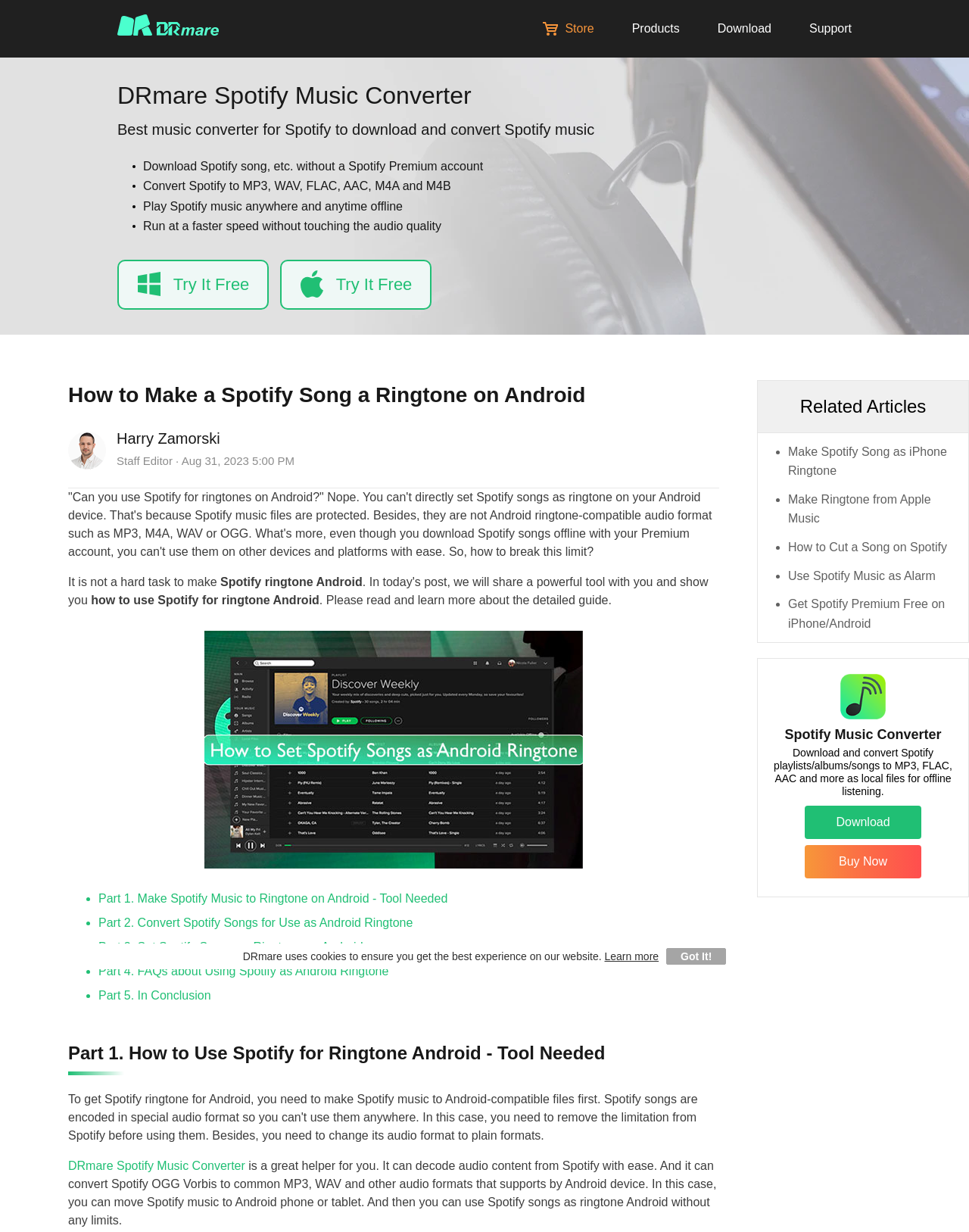Identify the bounding box coordinates of the element that should be clicked to fulfill this task: "Read the article about making a Spotify song a ringtone on Android". The coordinates should be provided as four float numbers between 0 and 1, i.e., [left, top, right, bottom].

[0.07, 0.309, 0.742, 0.333]